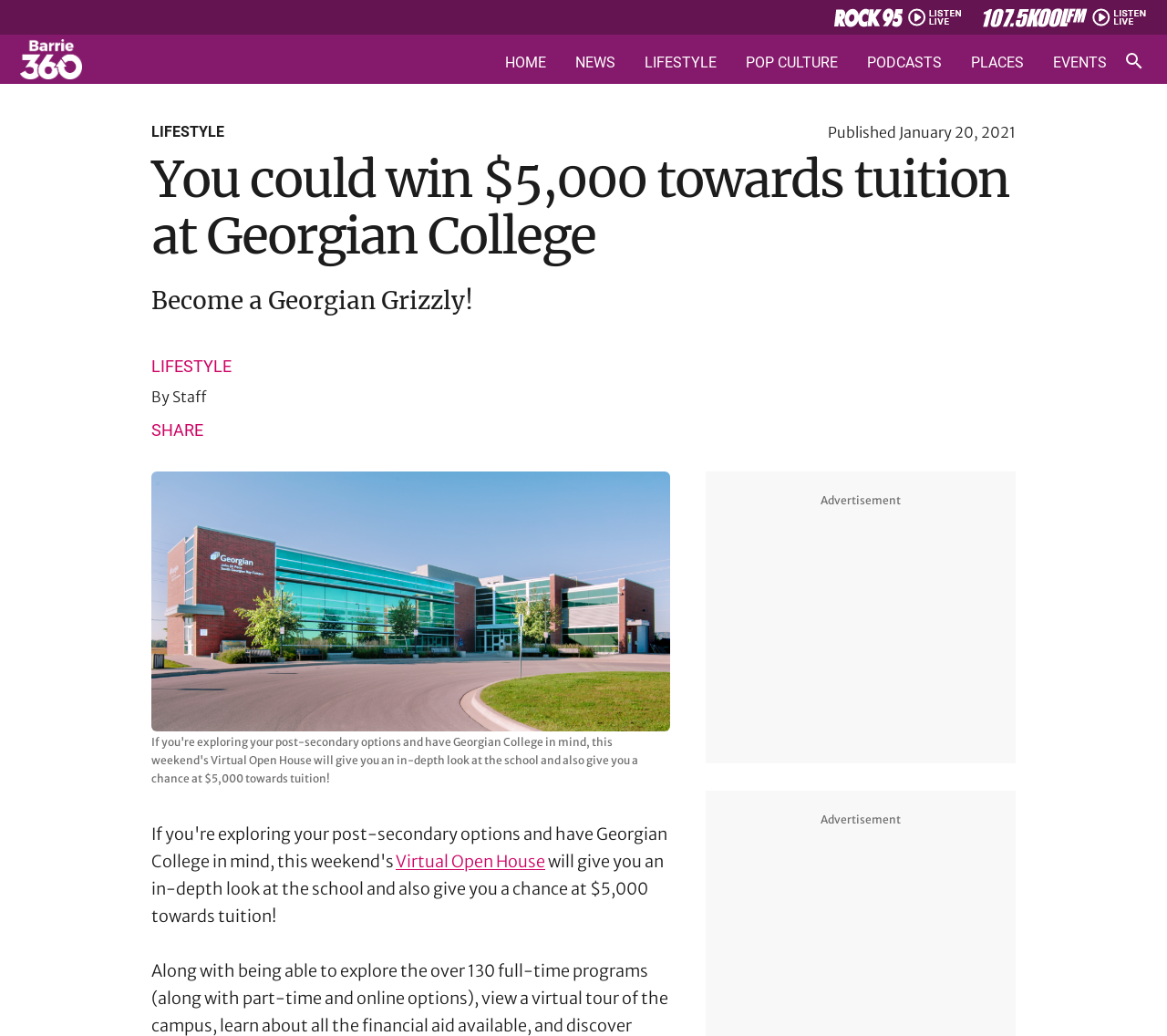Locate the bounding box coordinates of the region to be clicked to comply with the following instruction: "Open the search". The coordinates must be four float numbers between 0 and 1, in the form [left, top, right, bottom].

[0.961, 0.047, 0.983, 0.071]